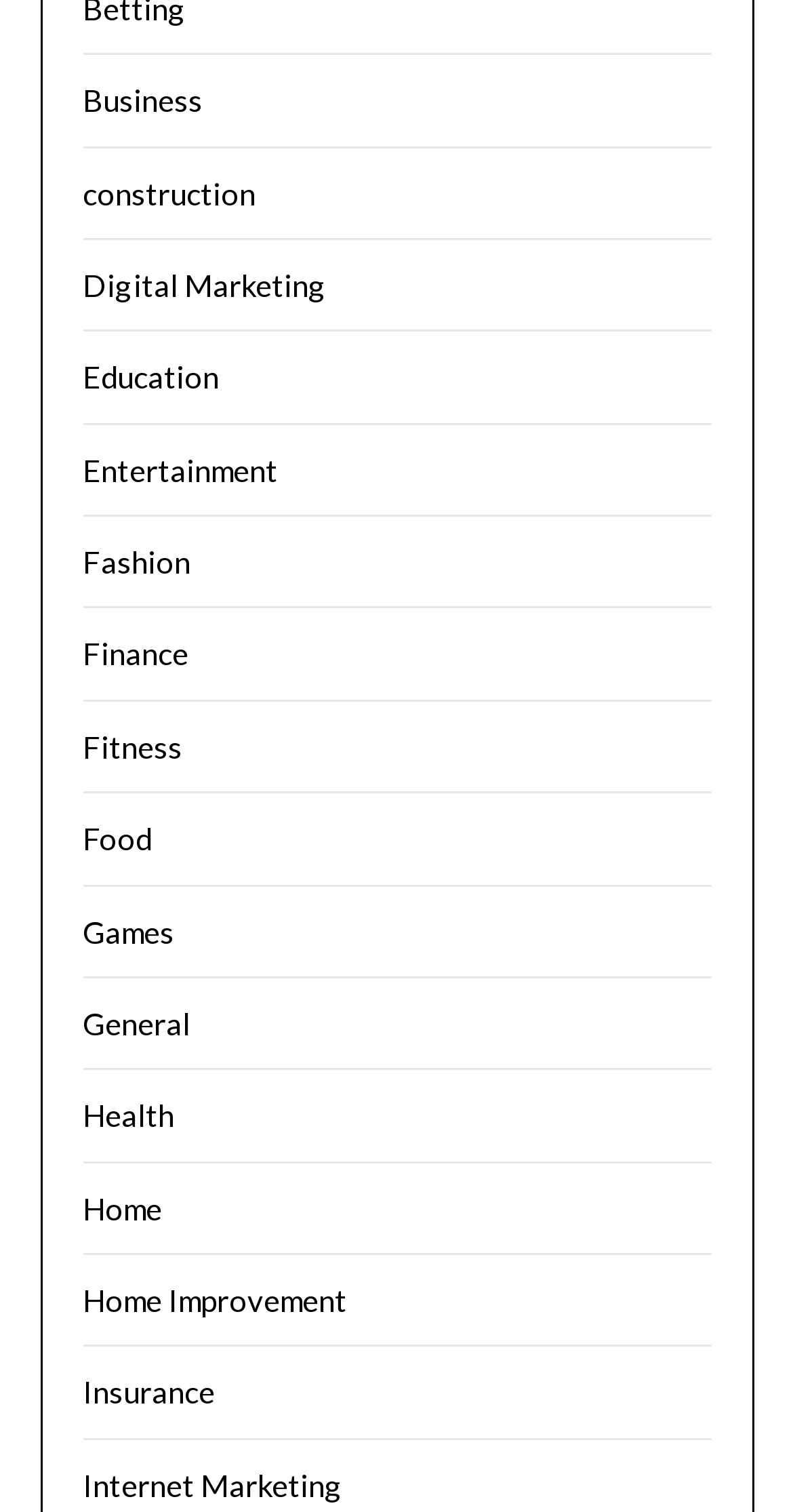How many categories are listed?
Using the image as a reference, answer the question in detail.

I counted the number of links listed under the root element, and there are 16 categories listed, including Business, Construction, Digital Marketing, and so on.